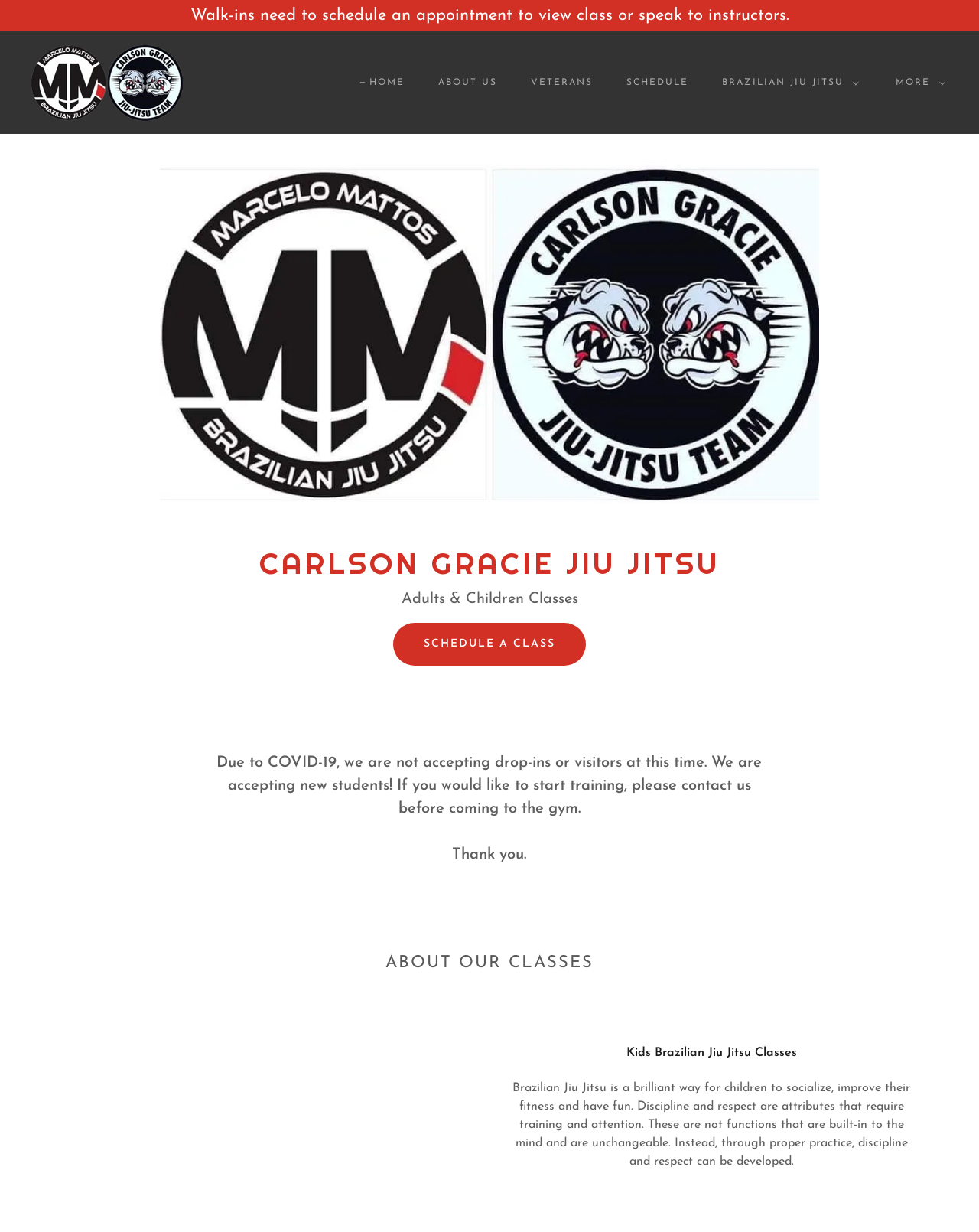What type of classes are offered for adults and children?
Use the information from the image to give a detailed answer to the question.

I found the answer by reading the heading 'CARLSON GRACIE JIU JITSU' and the StaticText 'Adults & Children Classes' which suggests that Jiu Jitsu classes are offered for both adults and children.